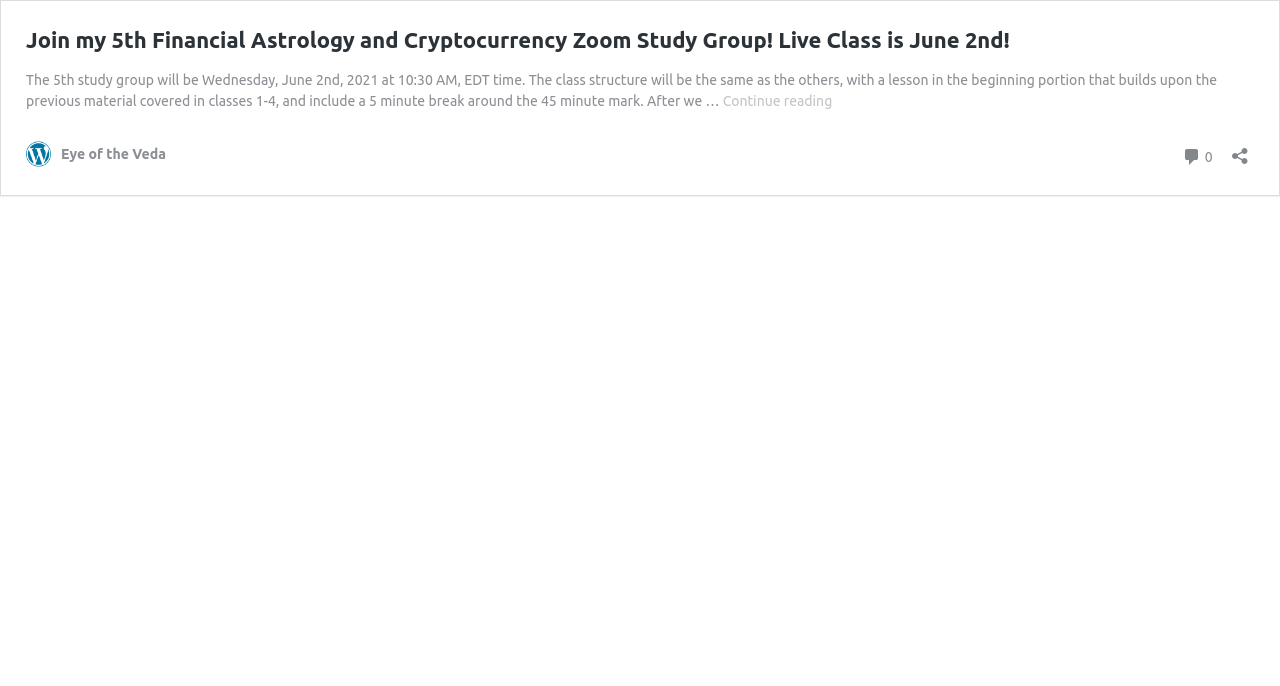Provide a thorough description of the webpage's content and layout.

The webpage is about a financial astrology and cryptocurrency study group. At the top, there is a prominent link inviting users to join the 5th Financial Astrology and Cryptocurrency Zoom Study Group, with a live class scheduled for June 2nd. Below this link, there is a paragraph of text describing the class structure, including a lesson and a 5-minute break.

To the right of the paragraph, there is another link to continue reading about the study group. Below these elements, there is a table with three columns. The first column contains a link to "Eye of the Veda", while the second column is empty. The third column has a link to "0 Comments" and a button to open a sharing dialog.

At the very top of the page, there is a title that matches the meta description, "Join My Financial Astrology And Cryptocurrency Study Group".